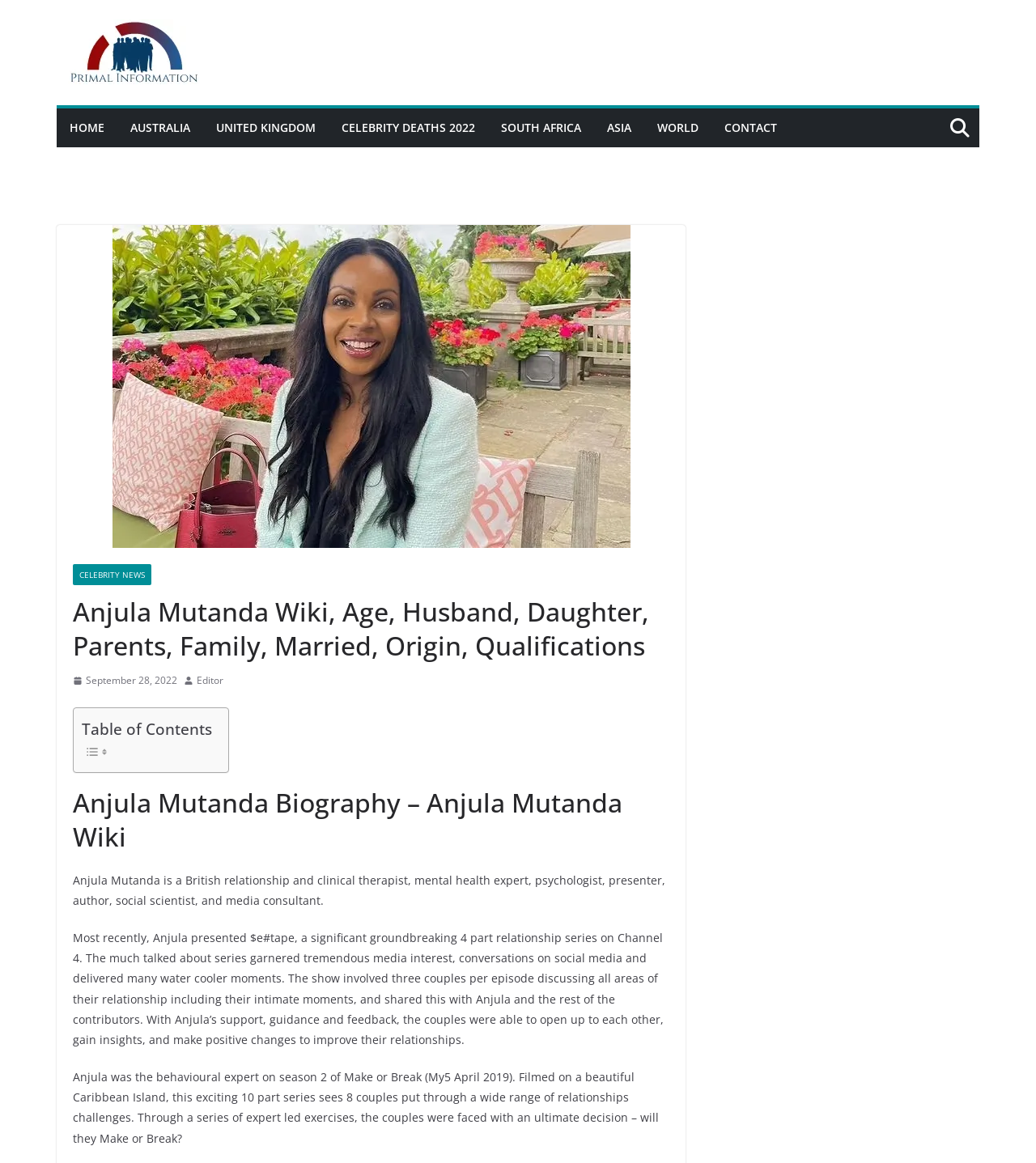Please identify the bounding box coordinates of the element's region that needs to be clicked to fulfill the following instruction: "Click on HOME". The bounding box coordinates should consist of four float numbers between 0 and 1, i.e., [left, top, right, bottom].

[0.067, 0.1, 0.101, 0.12]